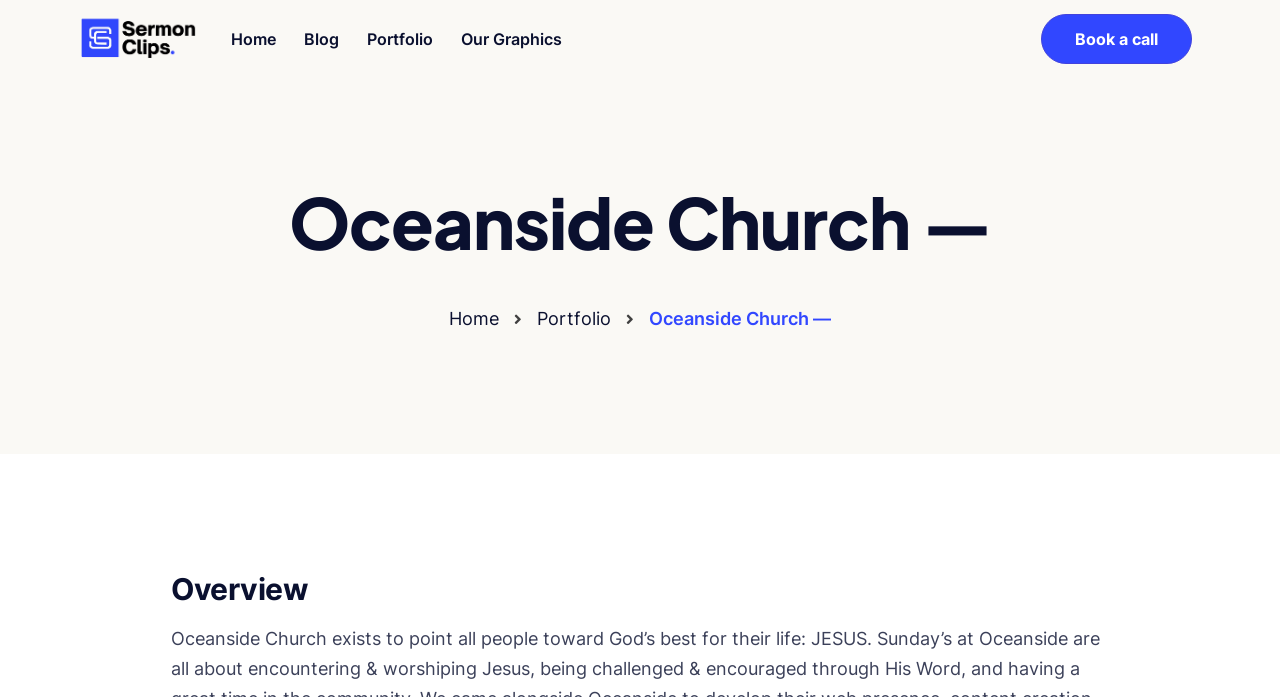Using the provided element description: "Our Graphics", identify the bounding box coordinates. The coordinates should be four floats between 0 and 1 in the order [left, top, right, bottom].

[0.349, 0.019, 0.45, 0.094]